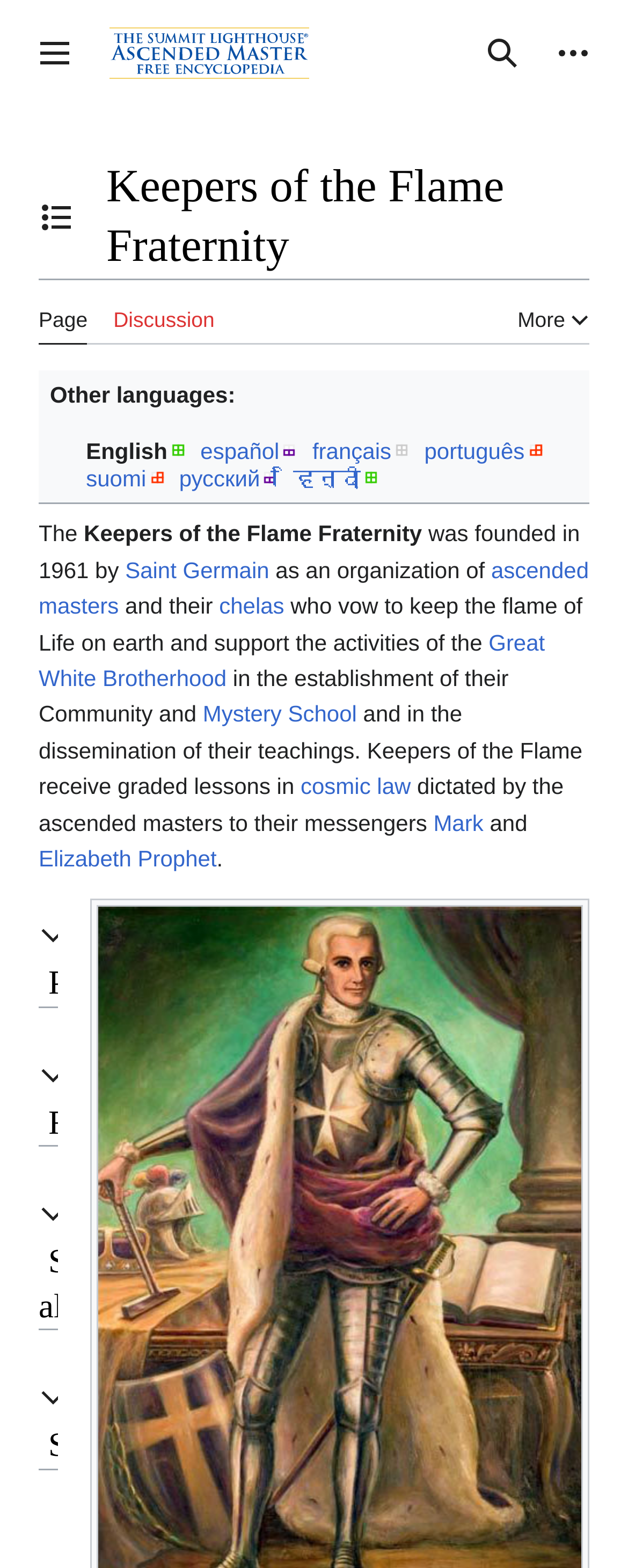Extract the main headline from the webpage and generate its text.

Keepers of the Flame Fraternity